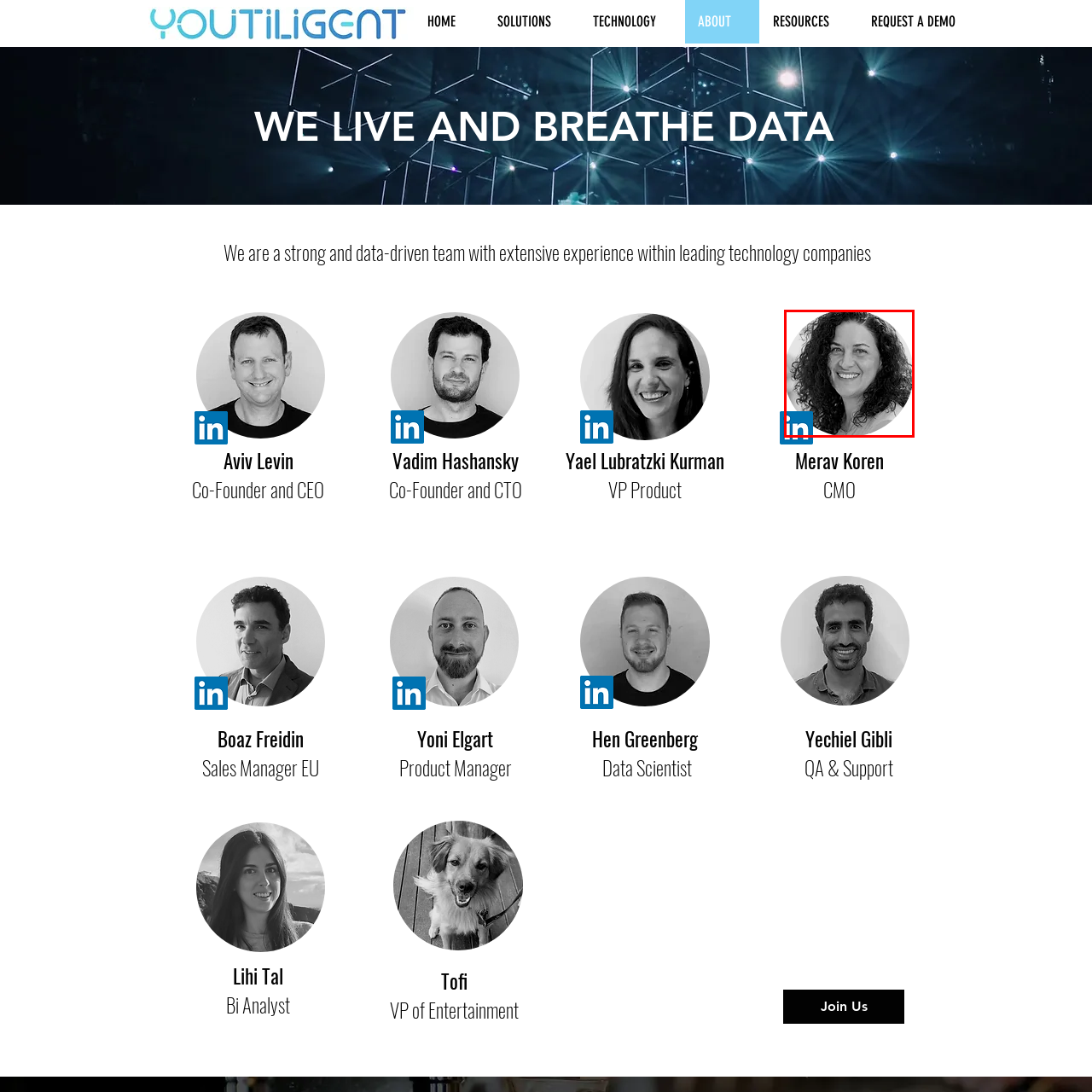Focus on the image outlined in red and offer a detailed answer to the question below, relying on the visual elements in the image:
What is the color of the LinkedIn logo?

In the lower left corner of the image, there is a blue LinkedIn logo, indicating her professional networking profile or suggesting a connection to her work-related achievements.